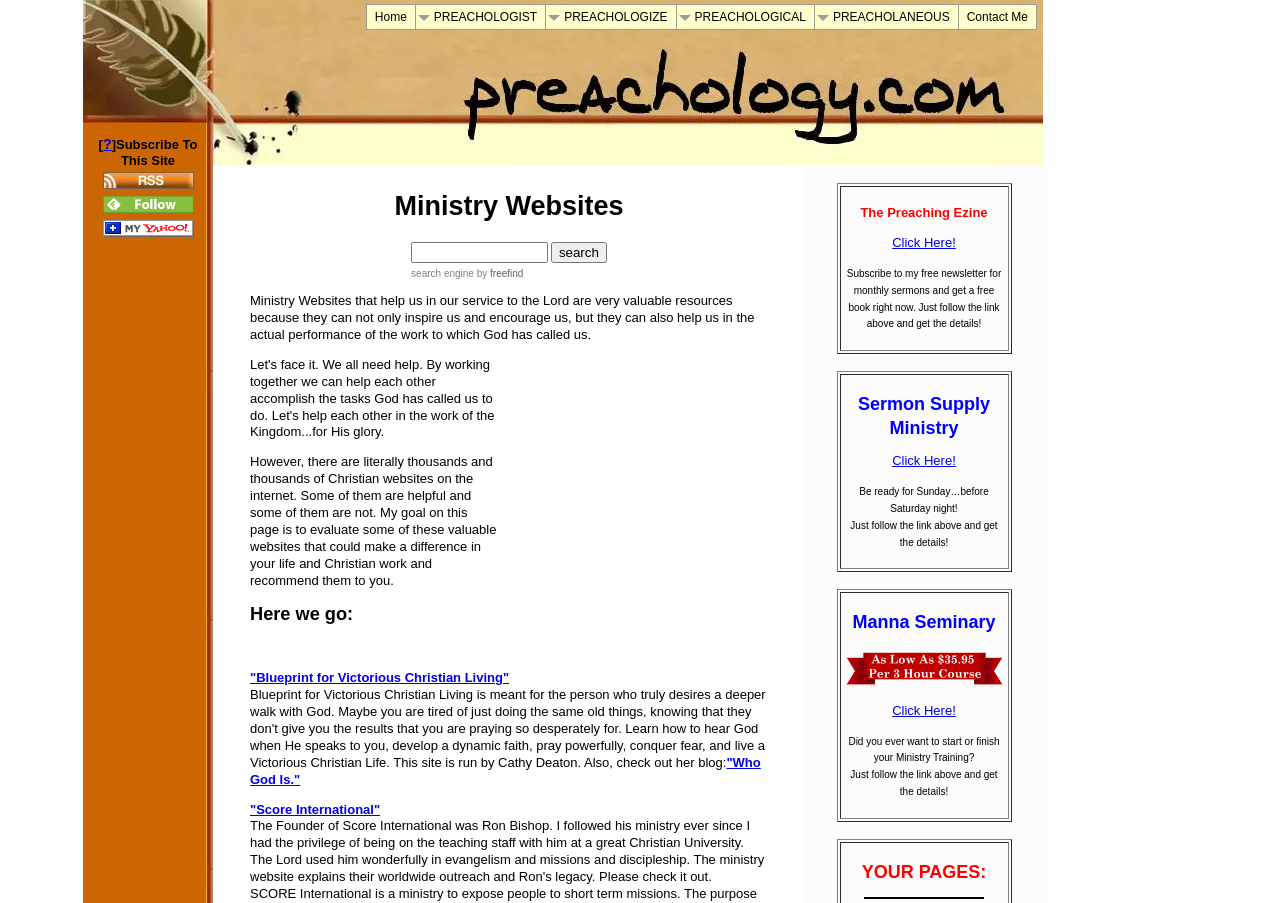What can be found on this webpage?
Refer to the image and give a detailed response to the question.

The webpage provides a list of recommended Christian websites that are helpful and valuable, along with a brief description of each website.